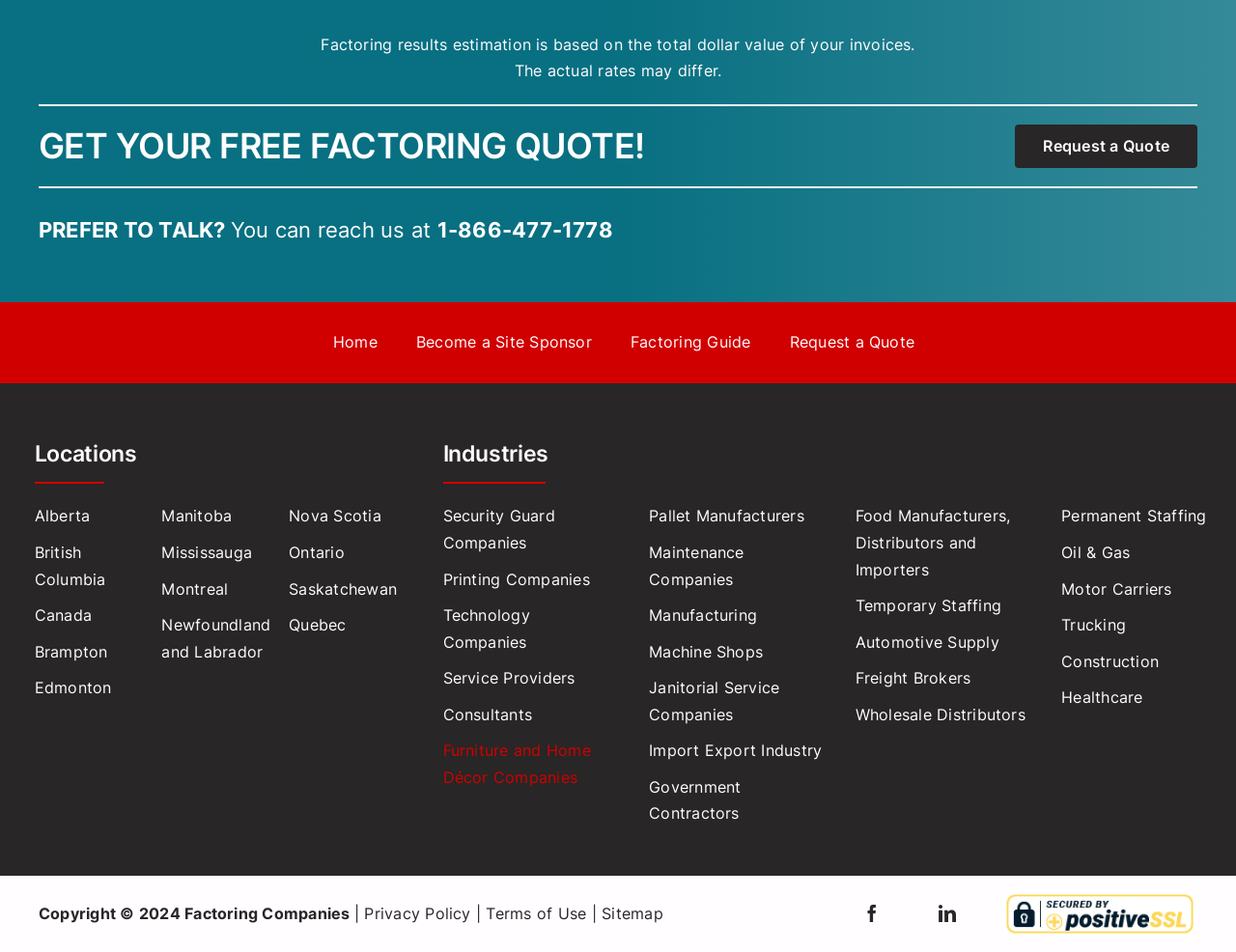Answer this question using a single word or a brief phrase:
Is there a way to request a quote online?

Yes